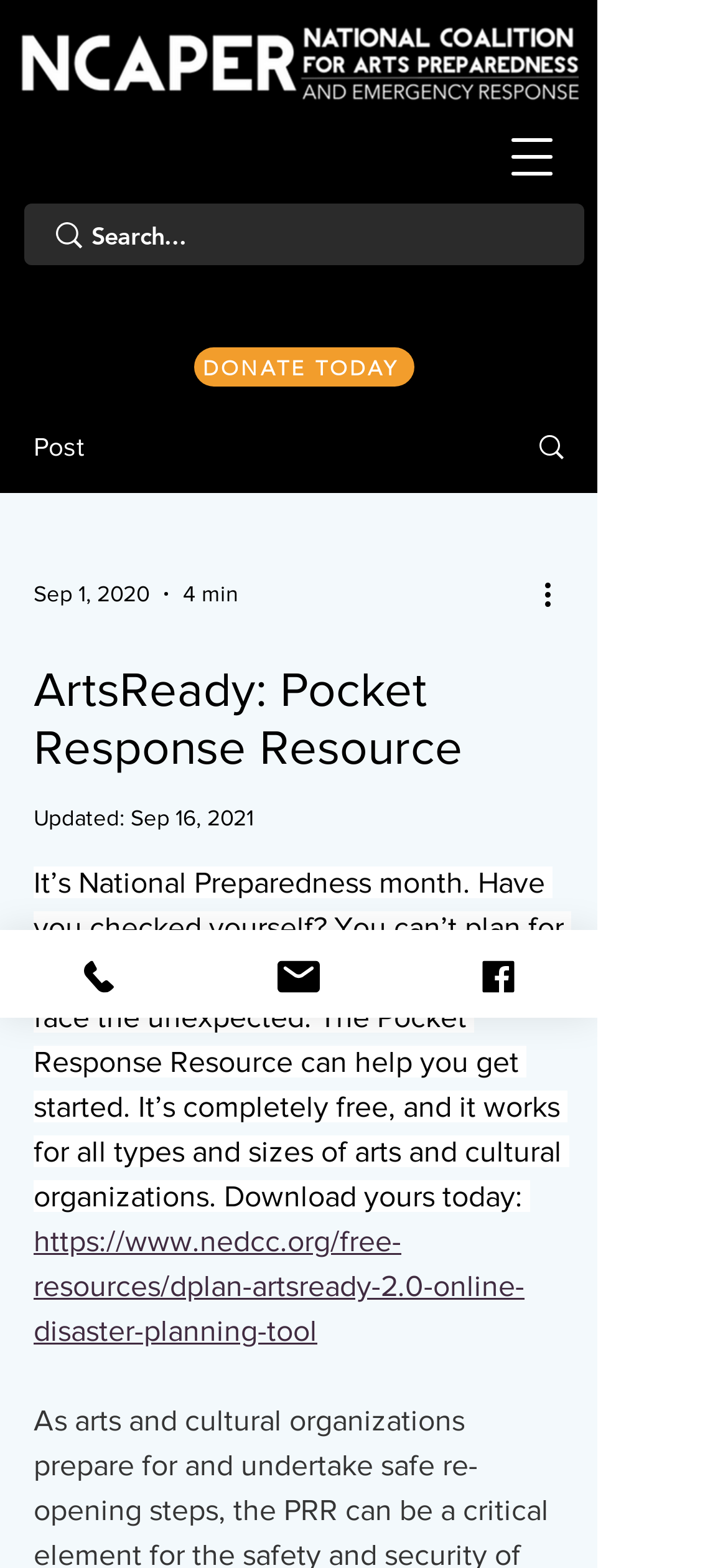Show me the bounding box coordinates of the clickable region to achieve the task as per the instruction: "Donate today".

[0.267, 0.222, 0.569, 0.247]